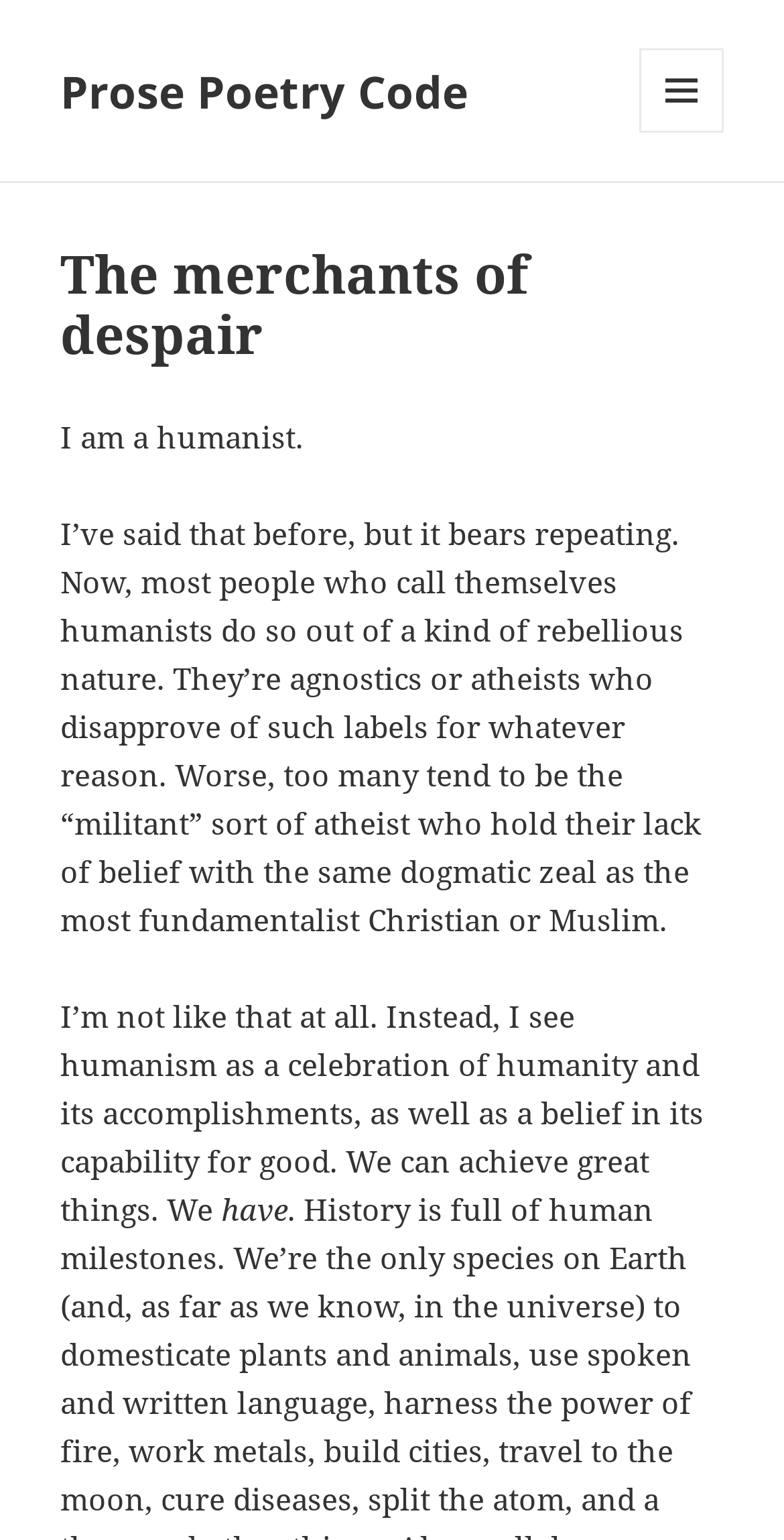Provide a single word or phrase answer to the question: 
What is the author's tone towards militant atheists?

disapproving